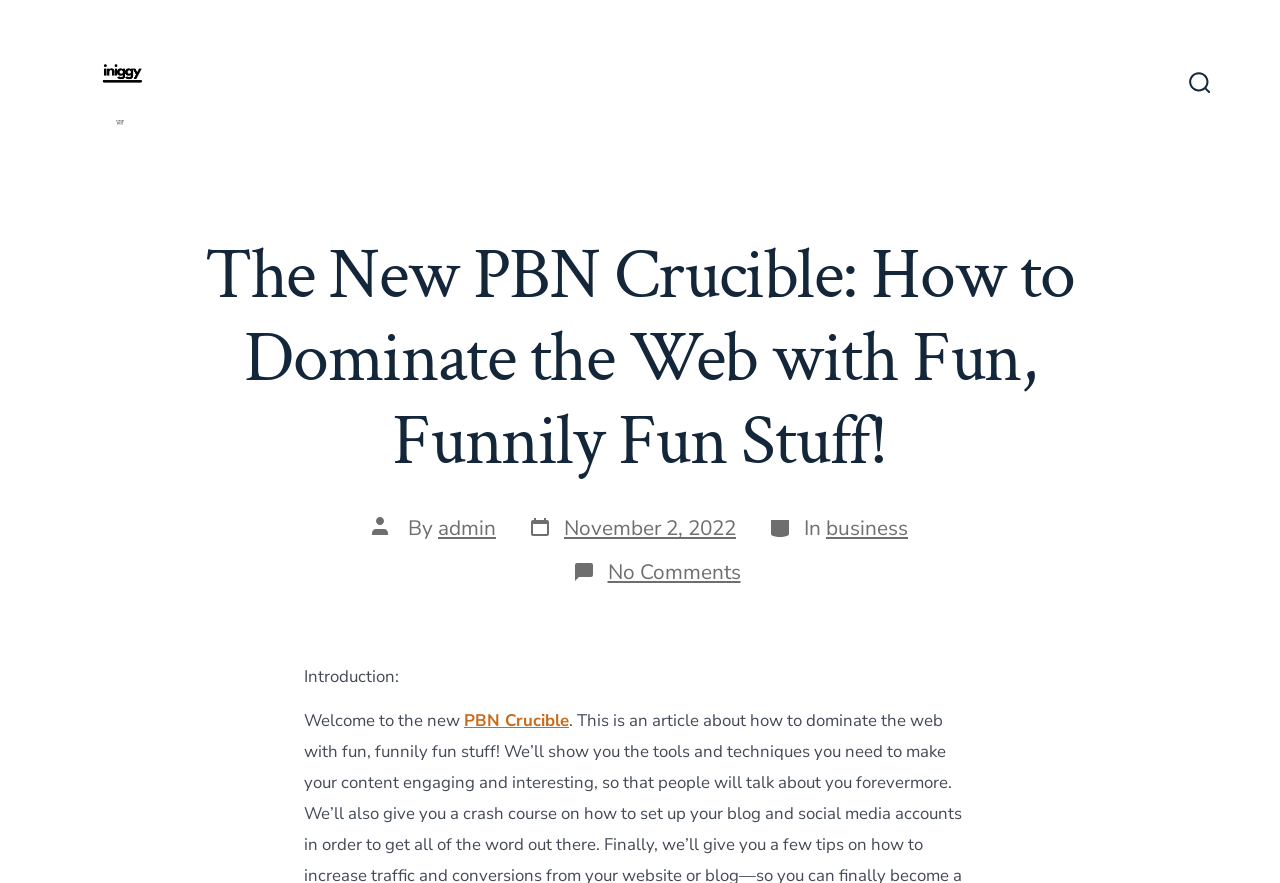Write a detailed summary of the webpage, including text, images, and layout.

The webpage appears to be a blog post or article page. At the top right corner, there is a search toggle button accompanied by a small image. On the top left, there is a link that leads to the main page or homepage.

The main content of the page is a blog post titled "The New PBN Crucible: How to Dominate the Web with Fun, Funnily Fun Stuff!" which is also the title of the webpage. Below the title, there is information about the post author, "admin", and the post date, "November 2, 2022". 

To the right of the post author information, there are links to categories, specifically "business", and a note that there are no comments on the post. 

The main body of the post starts with an introduction, which is denoted by the text "Introduction:". The introduction is followed by a paragraph of text that welcomes readers to the new PBN Crucible, with a link to "PBN Crucible" within the text.